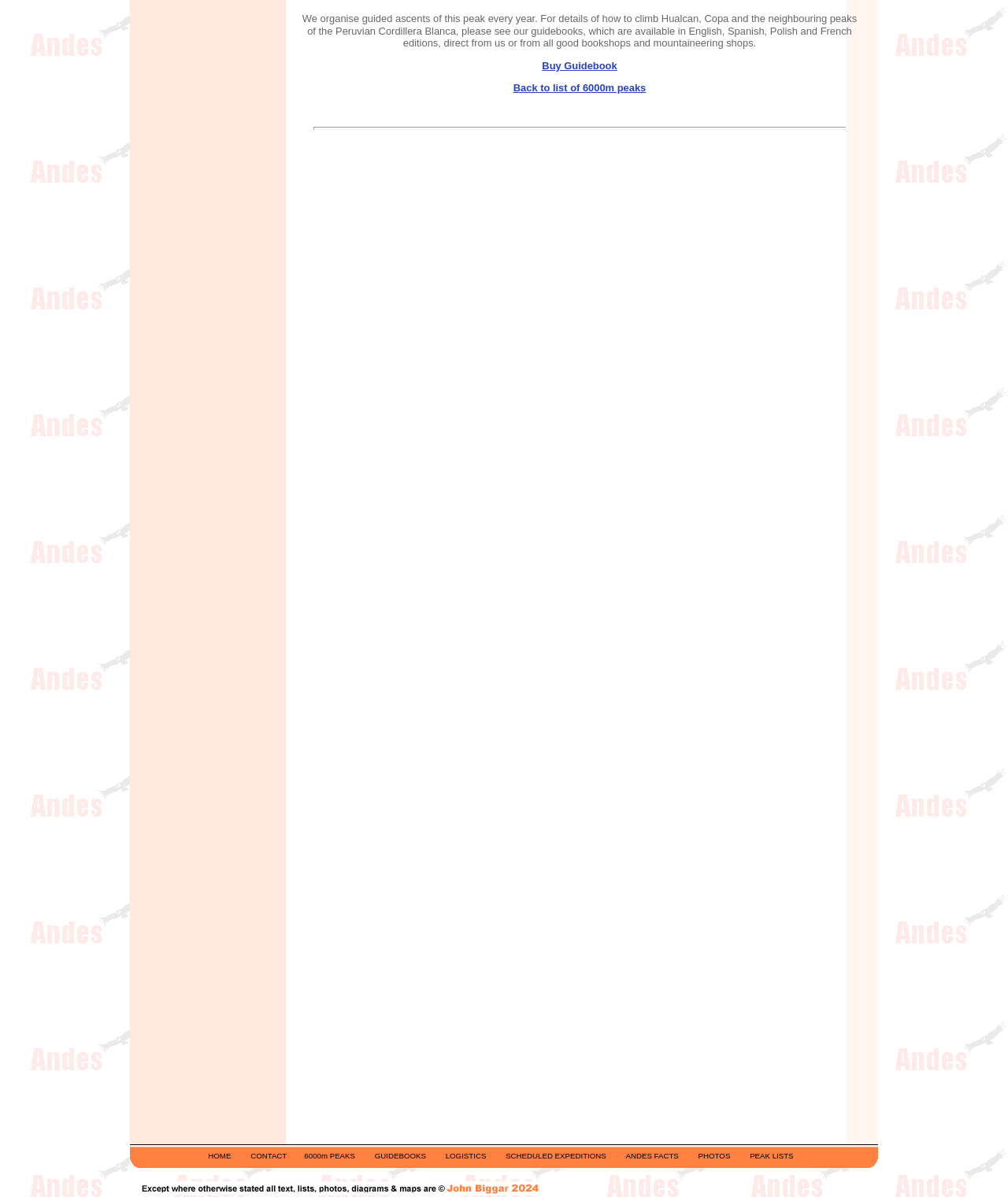Locate the bounding box coordinates of the element you need to click to accomplish the task described by this instruction: "Buy a guidebook".

[0.538, 0.05, 0.612, 0.06]